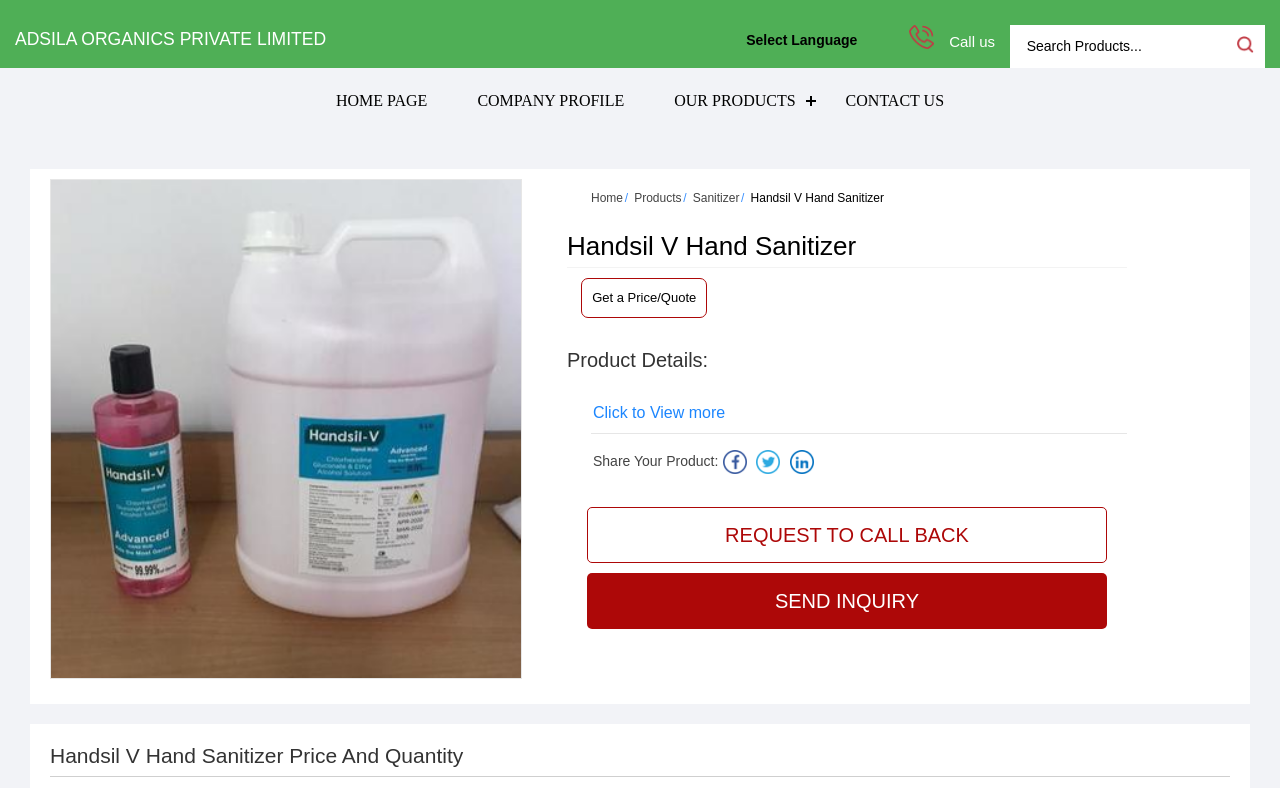Answer the following inquiry with a single word or phrase:
Is the product price and quantity information available?

Yes